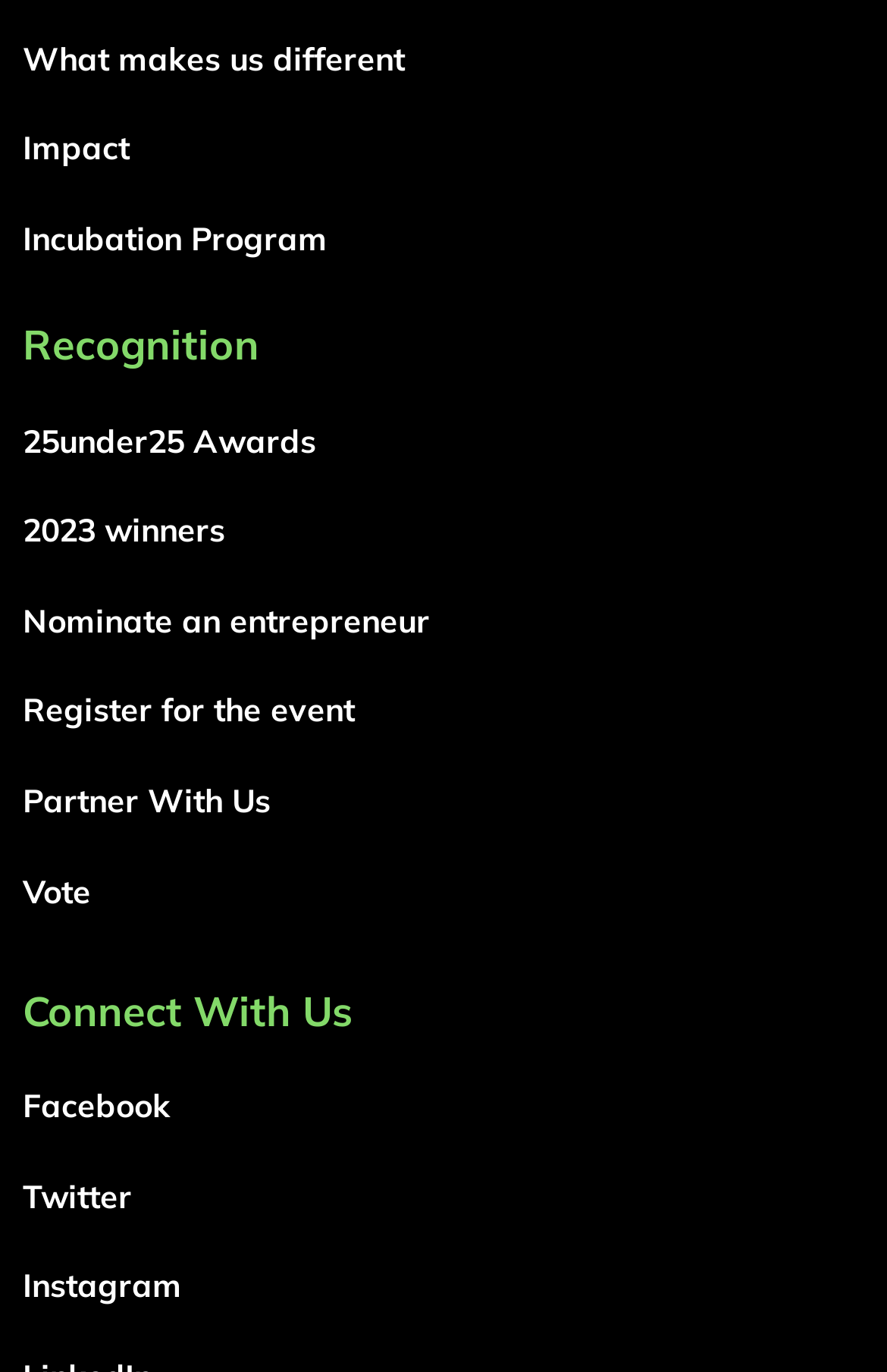By analyzing the image, answer the following question with a detailed response: How many social media links are there?

I searched for link elements with text 'Facebook', 'Twitter', and 'Instagram', and found three social media links.